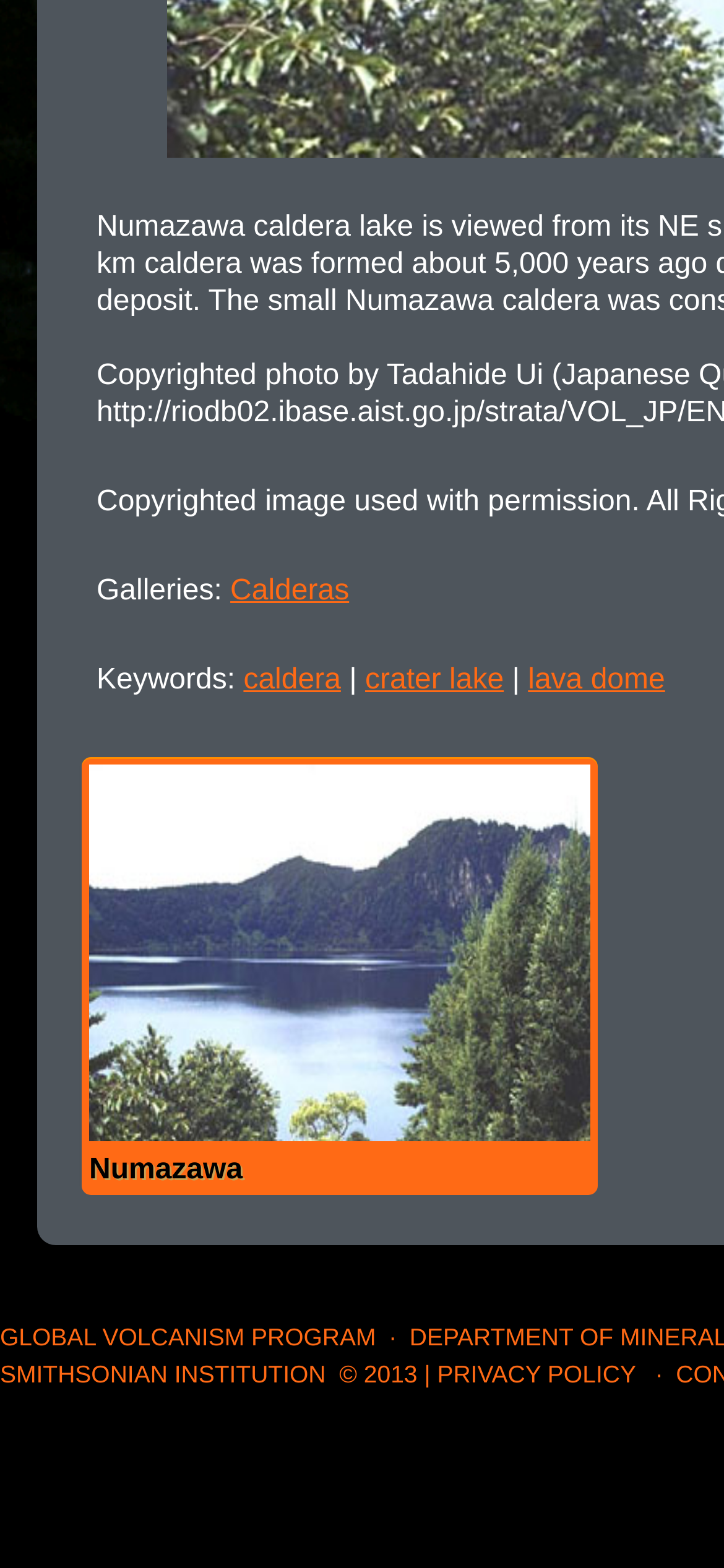What is the copyright year of this webpage?
From the image, respond using a single word or phrase.

2013